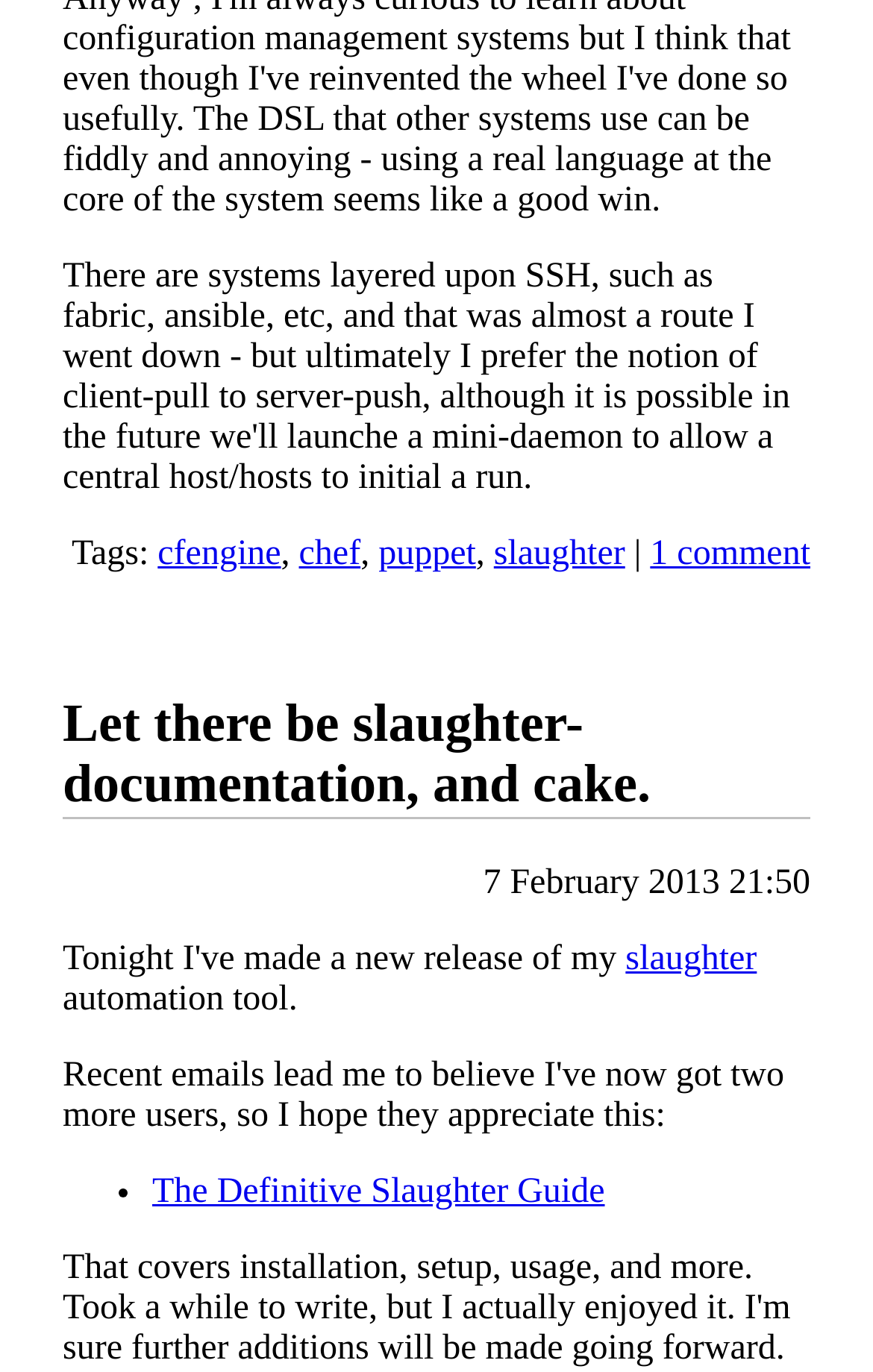What is the name of the guide mentioned in the blog post?
Please respond to the question with as much detail as possible.

I found the name of the guide mentioned in the blog post by looking at the link 'The Definitive Slaughter Guide', which is likely to be a guide related to the 'slaughter' automation tool.